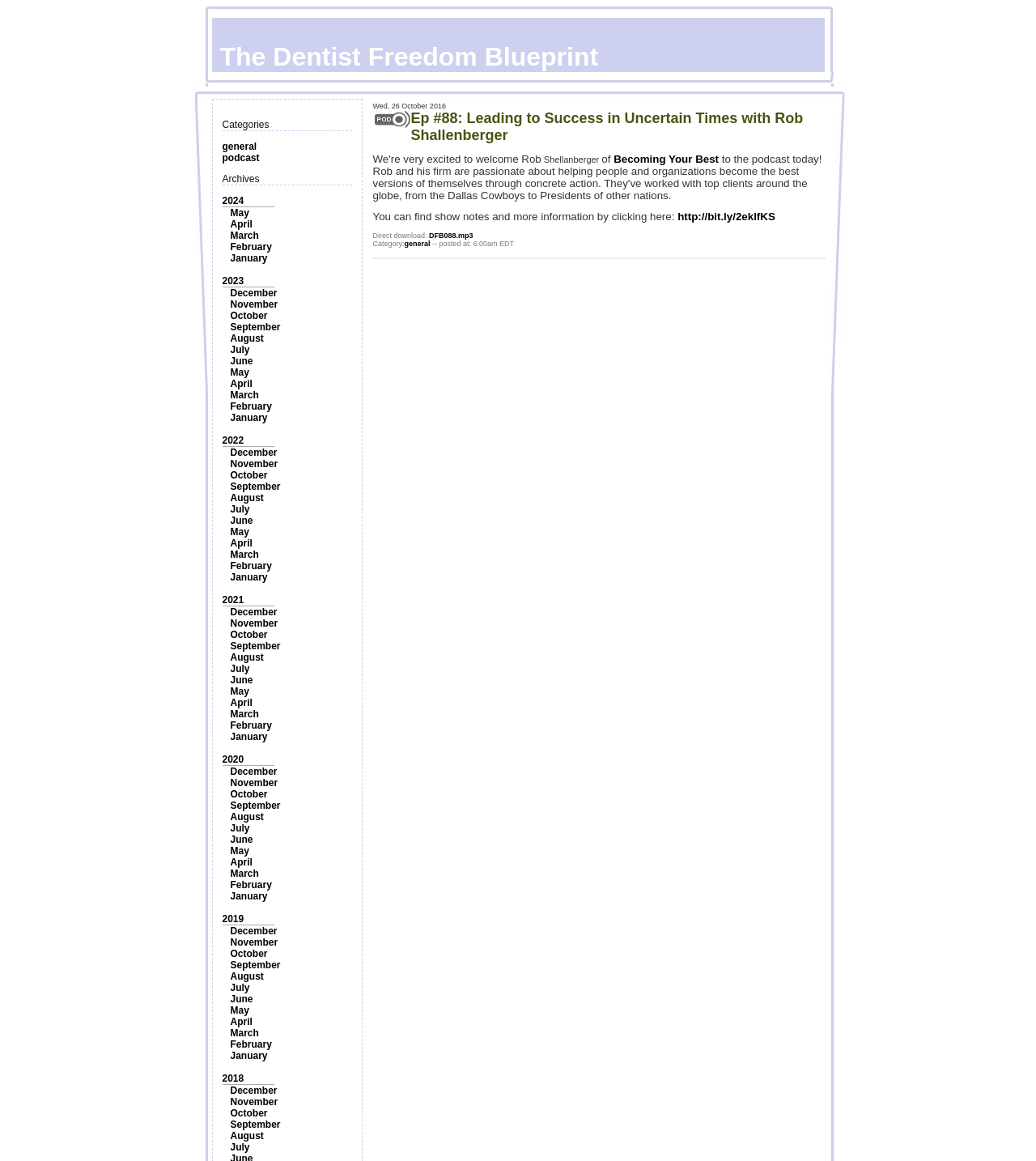Provide the bounding box coordinates of the HTML element described by the text: "August". The coordinates should be in the format [left, top, right, bottom] with values between 0 and 1.

[0.222, 0.287, 0.255, 0.296]